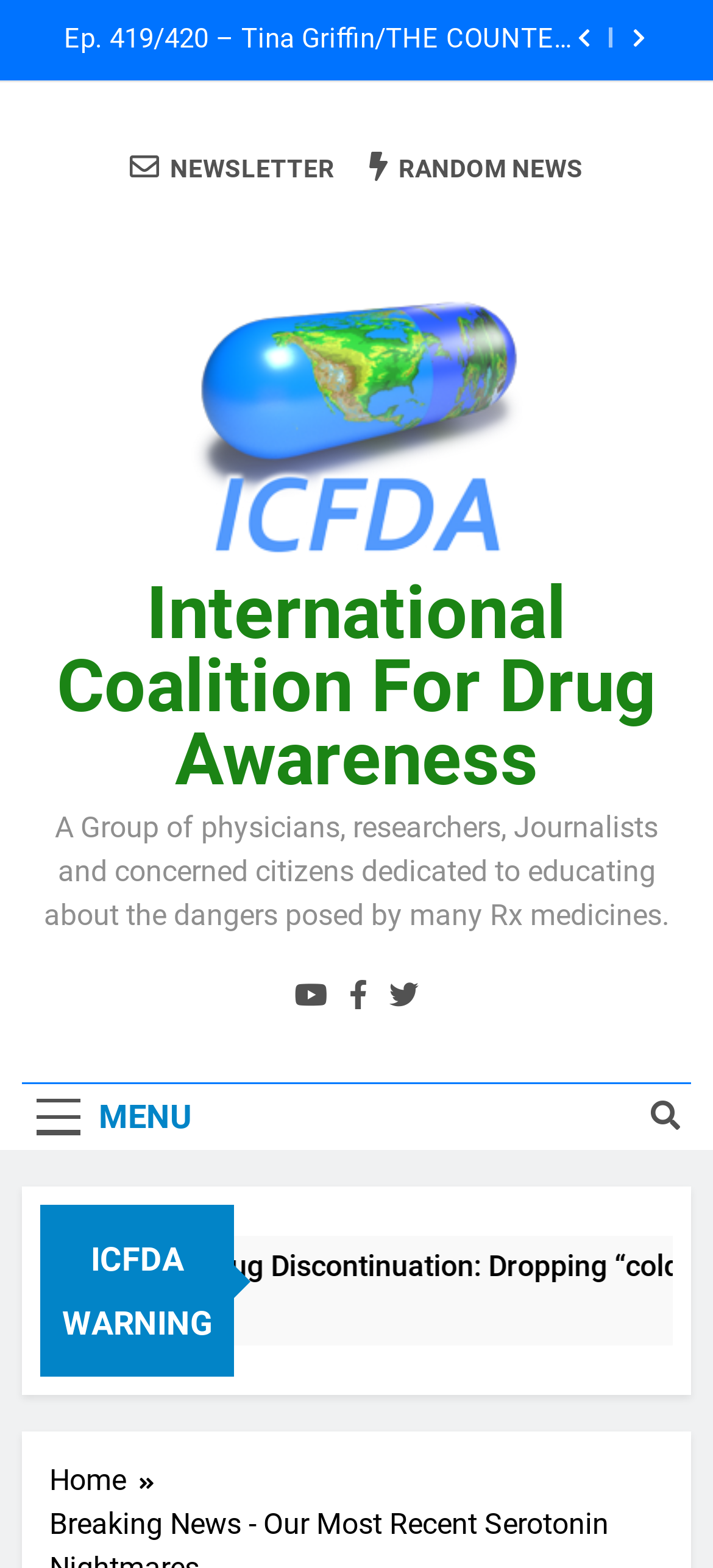Please specify the bounding box coordinates of the element that should be clicked to execute the given instruction: 'Read about International Coalition for Drug Awareness'. Ensure the coordinates are four float numbers between 0 and 1, expressed as [left, top, right, bottom].

[0.244, 0.145, 0.756, 0.368]